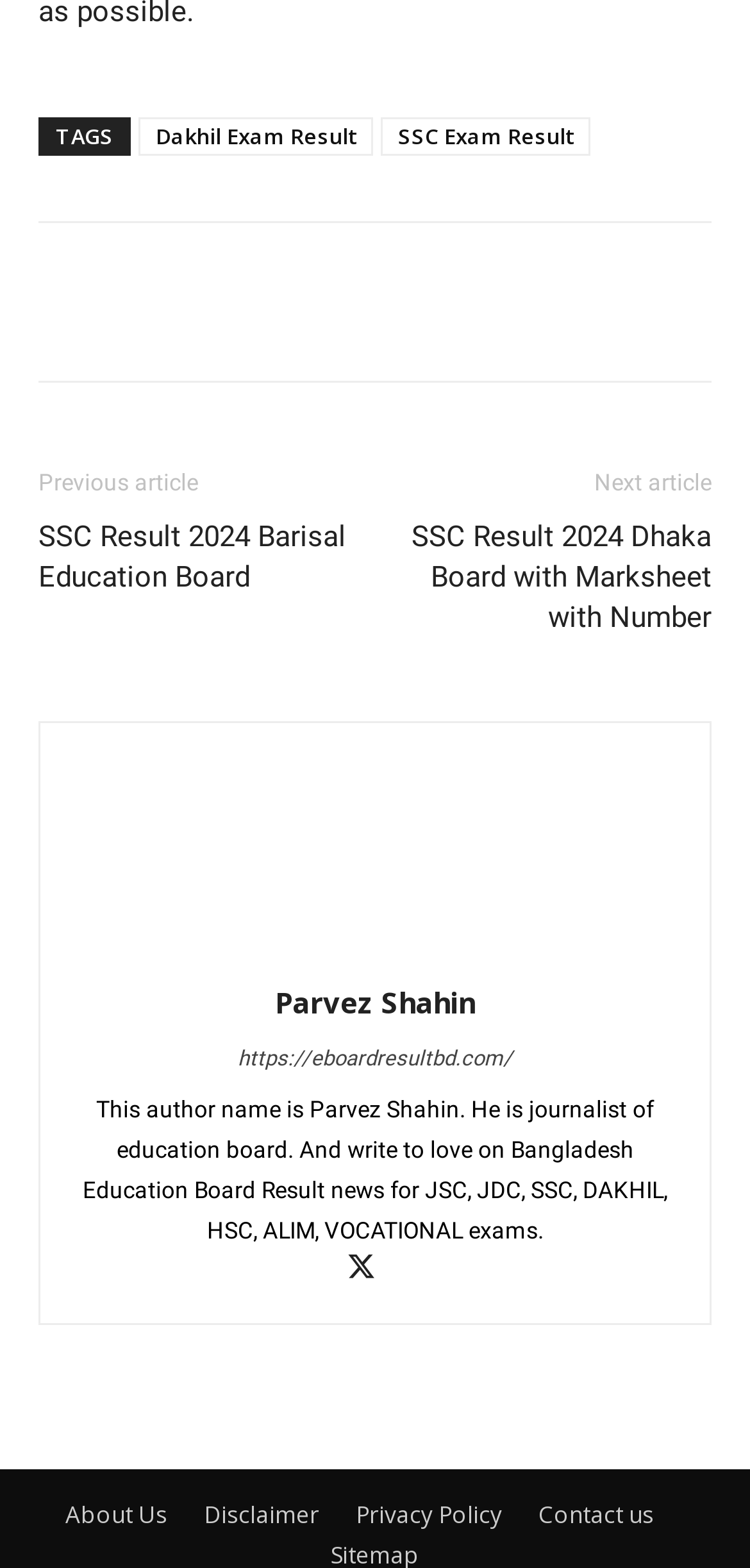What is the category of the article?
Please provide a single word or phrase as your answer based on the screenshot.

Education